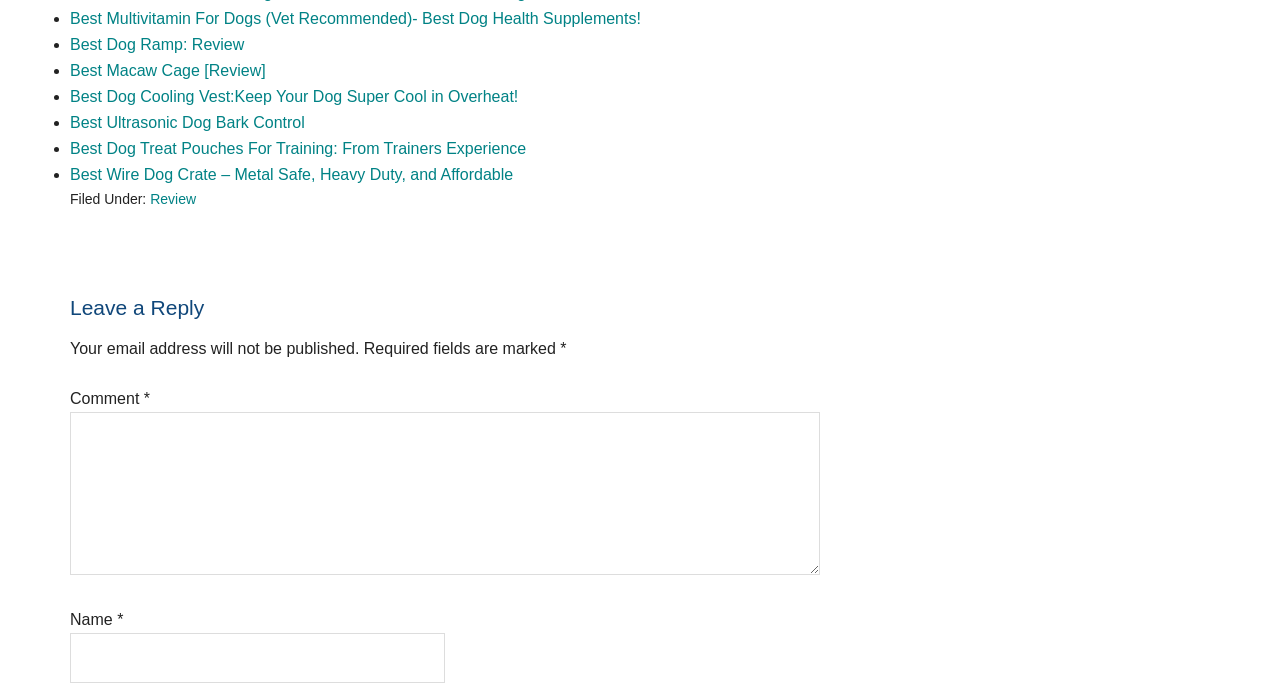Identify the bounding box coordinates of the element to click to follow this instruction: 'Visit the general category'. Ensure the coordinates are four float values between 0 and 1, provided as [left, top, right, bottom].

None